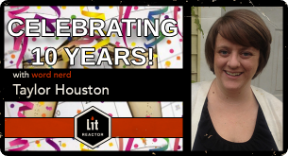Provide an in-depth description of all elements within the image.

The image celebrates a milestone, highlighting "10 Years!" of contributions with a vibrant design filled with colorful confetti and artistic elements. Prominently featured is Taylor Houston, introduced as a "word nerd," who is recognized for her decade-long involvement with LitReactor. This celebratory graphic combines a festive aesthetic with a professional look, showcasing both Houston’s identity and the creative community at LitReactor. The image captures the essence of achievement and dedication within the realm of writing and grammar.